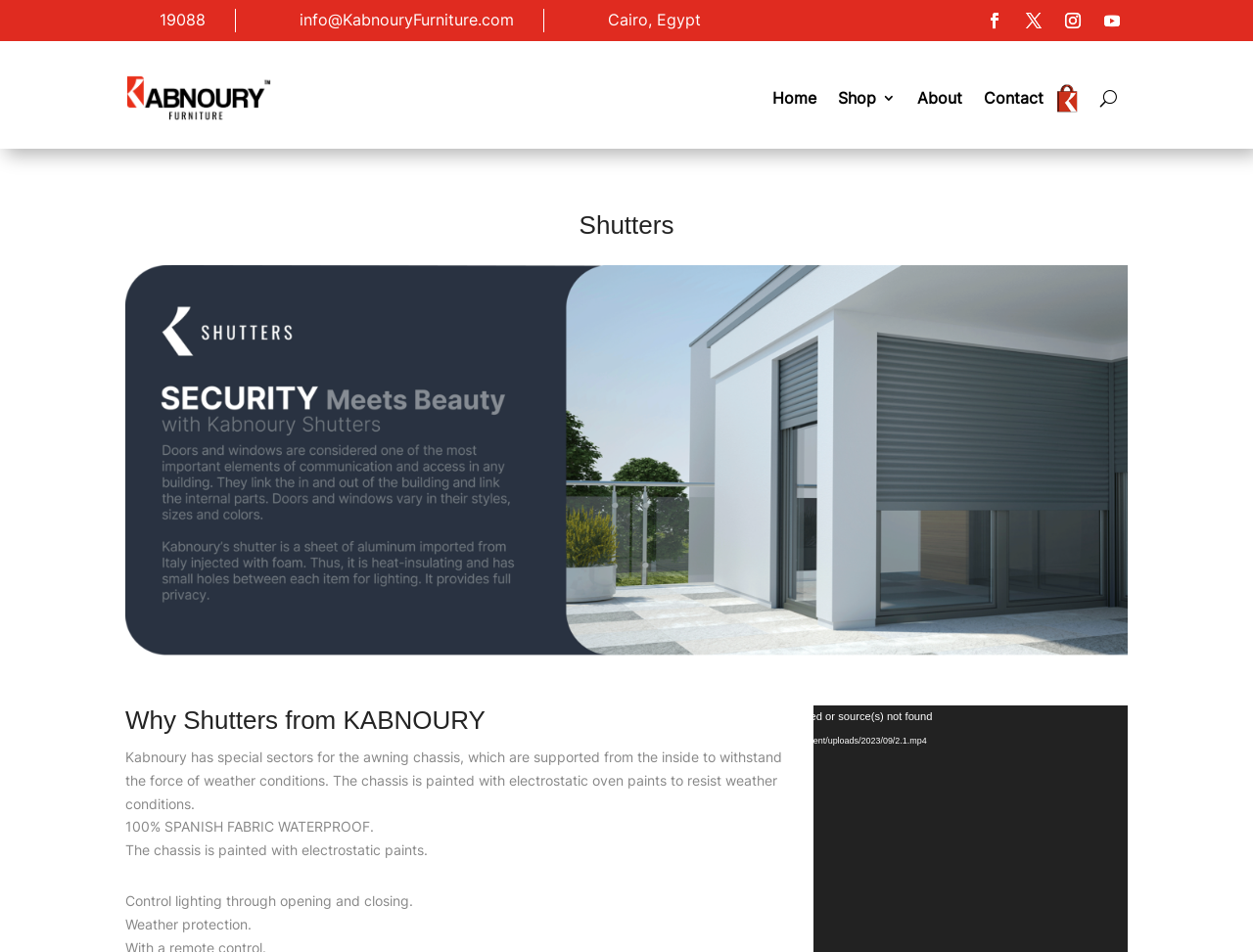Locate the UI element that matches the description parent_node: Home in the webpage screenshot. Return the bounding box coordinates in the format (top-left x, top-left y, bottom-right x, bottom-right y), with values ranging from 0 to 1.

[0.841, 0.064, 0.861, 0.142]